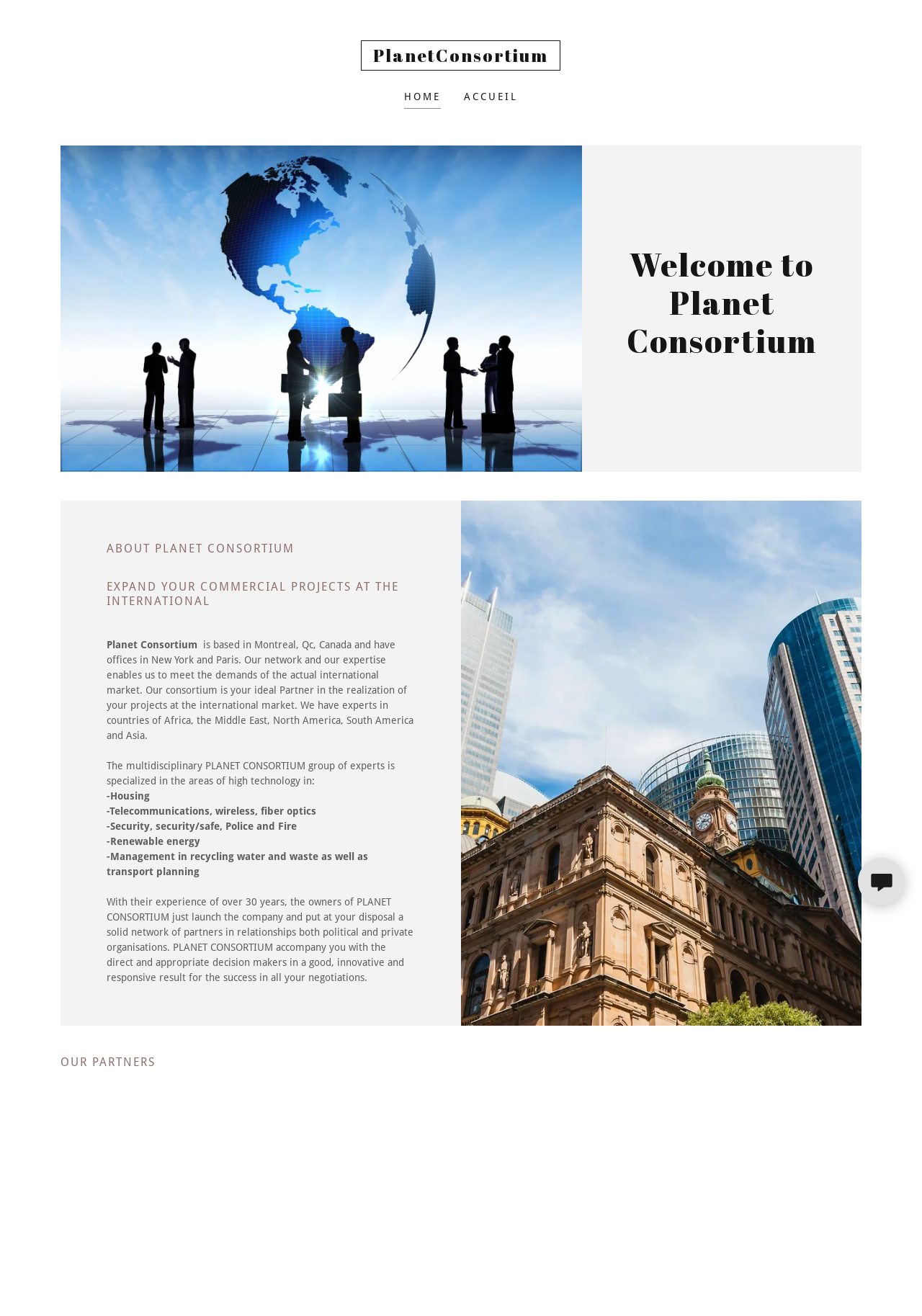Generate a comprehensive description of the webpage content.

This webpage is about Planet Consortium, a consulting service for international commerce. At the top, there is a main section that spans the entire width of the page, taking up about the top 38% of the screen. Within this section, there is a link to "PlanetConsortium" on the left, followed by links to "HOME" and "ACCUEIL" on the right. Below these links, there is a large figure that takes up about 25% of the screen, containing an image.

Below the main section, there is a heading that reads "Welcome to Planet Consortium" on the right side of the page. On the left side, there are several headings and blocks of text that provide information about the company. The first heading reads "ABOUT PLANET CONSORTIUM", followed by a paragraph of text that describes the company's location, network, and expertise. The next heading reads "EXPAND YOUR COMMERCIAL PROJECTS AT THE INTERNATIONAL", followed by a block of text that describes the company's services and areas of specialization.

The areas of specialization are listed in a series of short paragraphs, including housing, telecommunications, security, renewable energy, and management in recycling water and waste. There is also a paragraph that describes the company's owners and their experience.

On the right side of the page, there is a large image that takes up about 45% of the screen. Below this image, there is a heading that reads "OUR PARTNERS", followed by three images that likely represent the company's partners.

At the bottom of the page, there is a small image on the right side, which may be a logo or a decorative element.